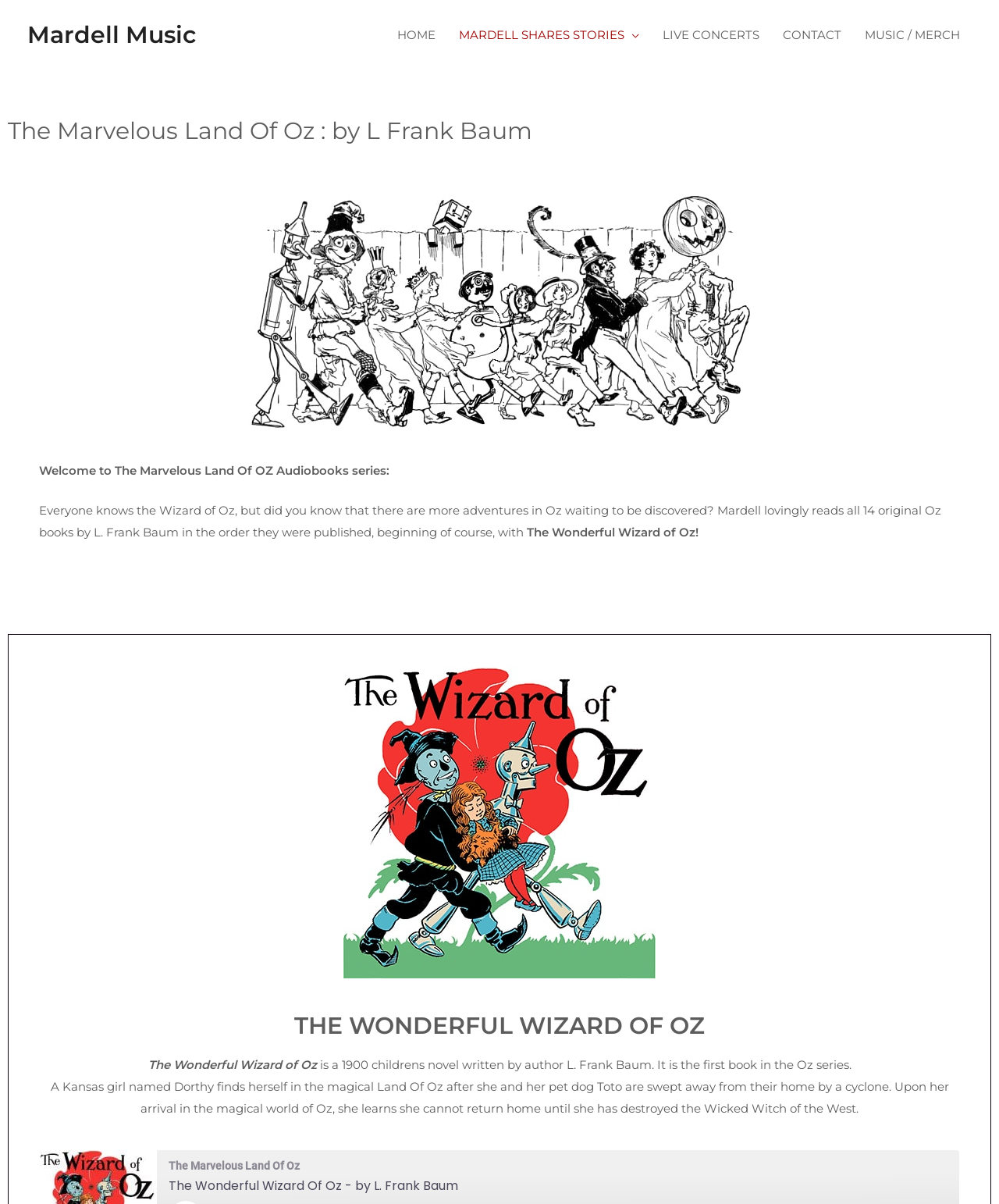Create an in-depth description of the webpage, covering main sections.

This webpage is about "The Marvelous Land Of Oz" audiobooks series by L. Frank Baum. At the top left corner, there is a link to "Mardell Music". Below it, a navigation menu with five links is located: "HOME", "MARDELL SHARES STORIES", "LIVE CONCERTS", "CONTACT", and "MUSIC / MERCH". 

On the top center, a large header displays the title "The Marvelous Land Of Oz : by L Frank Baum". Below the header, an image of "The Marvelous Land Of Oz" is placed. 

To the left of the image, a welcome message is displayed, followed by a brief introduction to the audiobooks series. The introduction mentions that Mardell reads all 14 original Oz books by L. Frank Baum, starting with "The Wonderful Wizard of Oz". 

Below the introduction, the title "The Wonderful Wizard of Oz!" is highlighted. A small image of "The Wizard Of Oz podcast graphic" is placed to the right of the title. 

Further down, a heading "THE WONDERFUL WIZARD OF OZ" is displayed, followed by a brief summary of the book. The summary describes the story of a Kansas girl named Dorothy who finds herself in the magical Land Of Oz after a cyclone sweeps her away from her home. 

At the very bottom of the page, the title "The Wonderful Wizard Of Oz - by L. Frank Baum" is repeated.